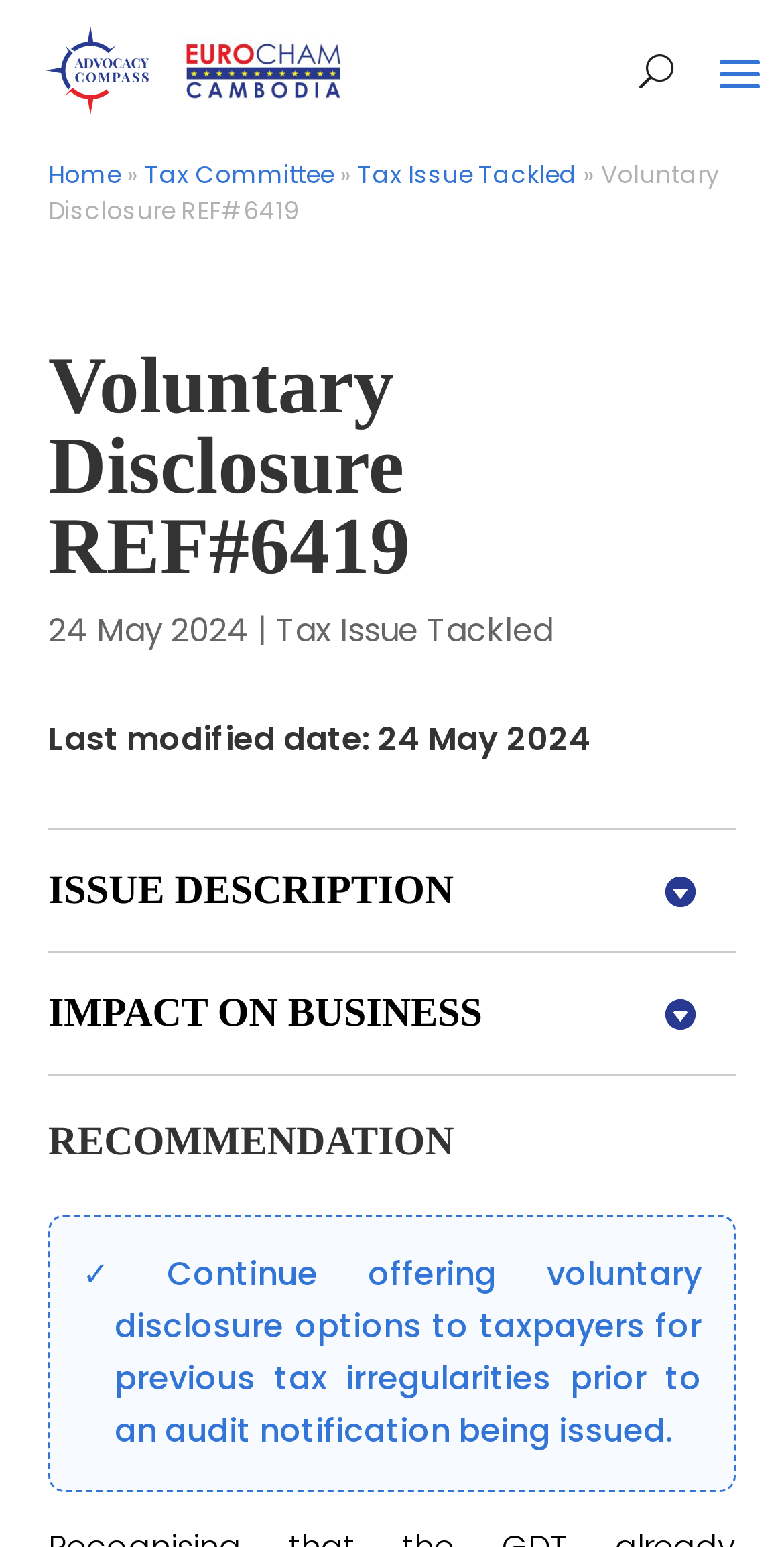What is the position of the 'U' button?
Using the image provided, answer with just one word or phrase.

Top-right